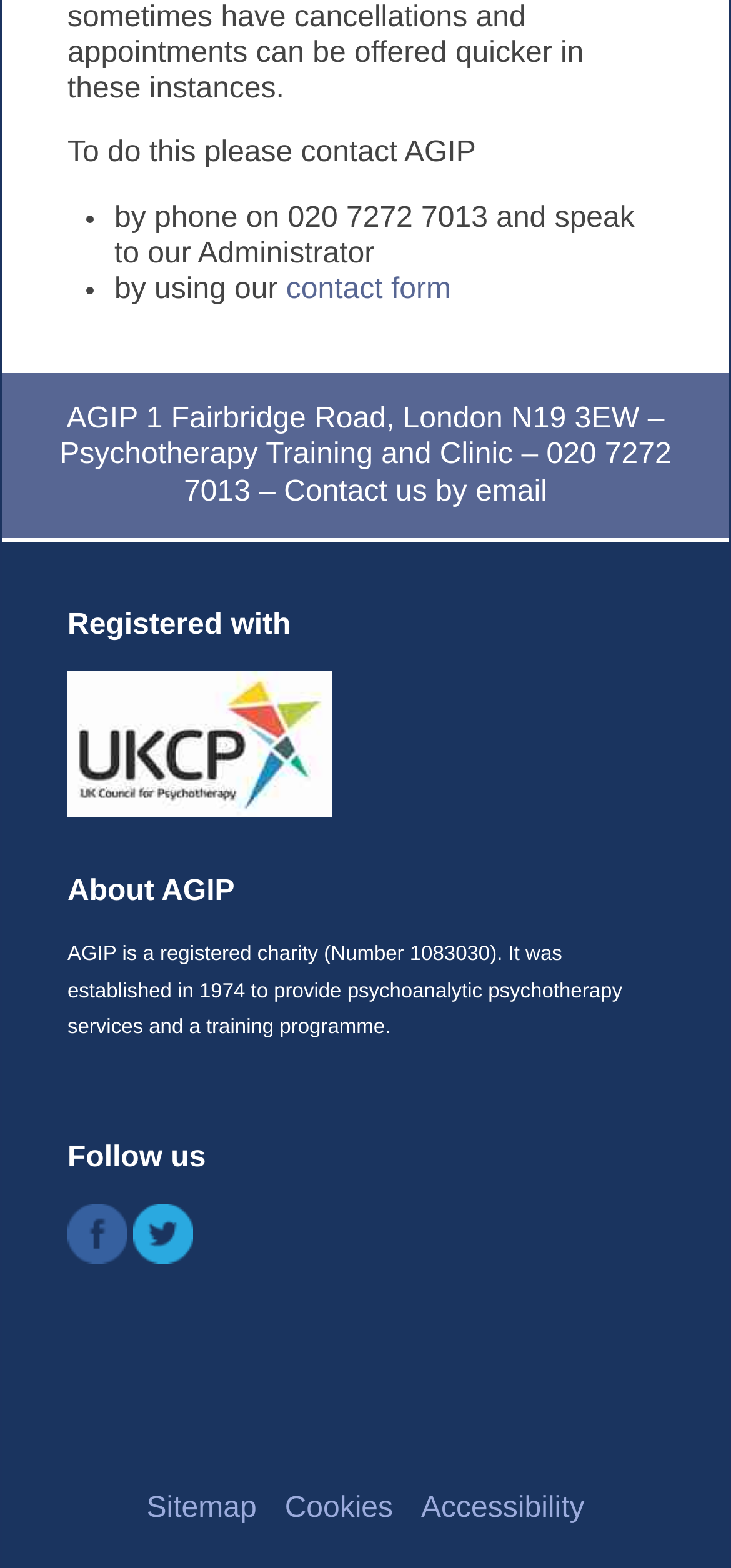What organization is AGIP registered with?
Answer with a single word or phrase, using the screenshot for reference.

UKCP